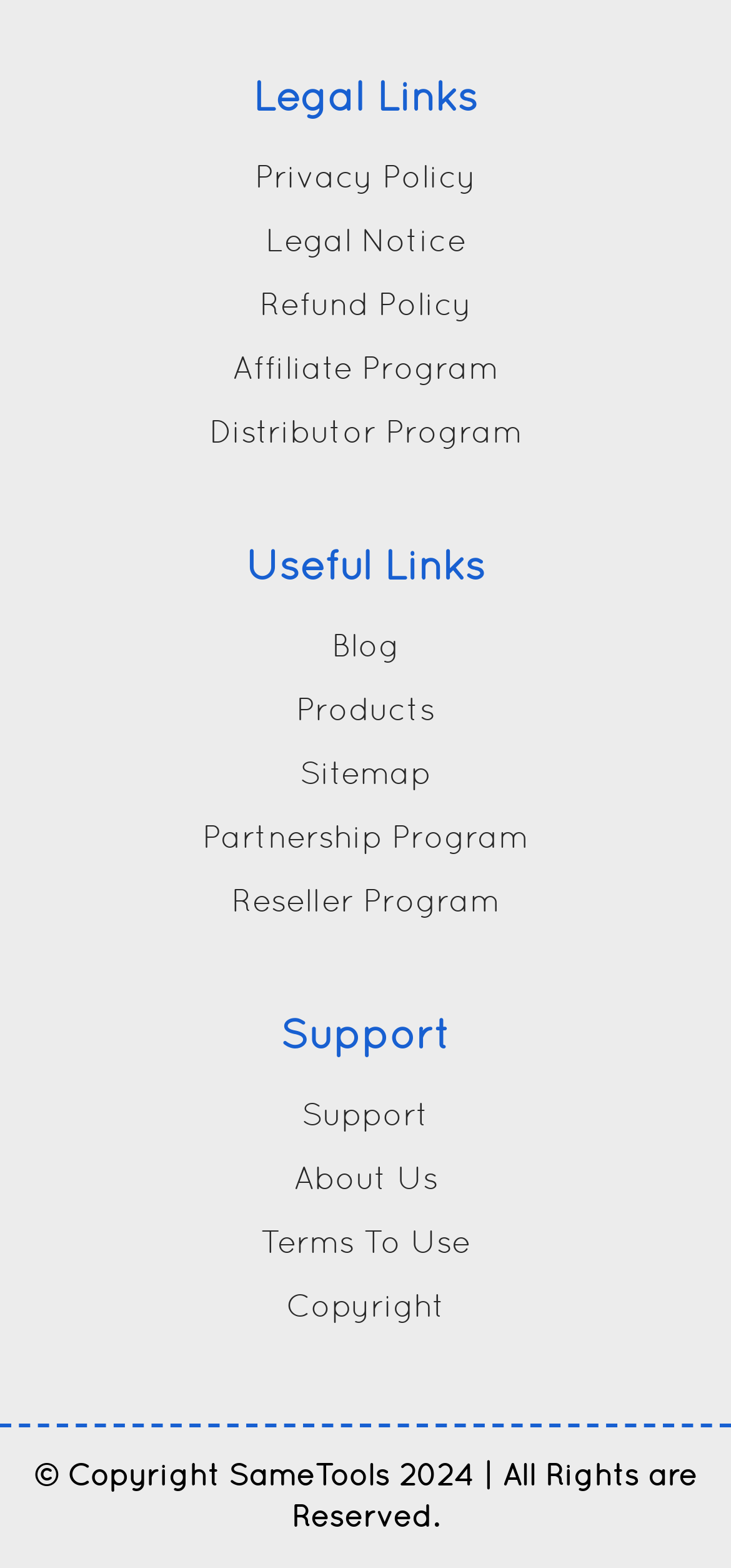From the given element description: "Sitemap", find the bounding box for the UI element. Provide the coordinates as four float numbers between 0 and 1, in the order [left, top, right, bottom].

[0.41, 0.48, 0.59, 0.504]